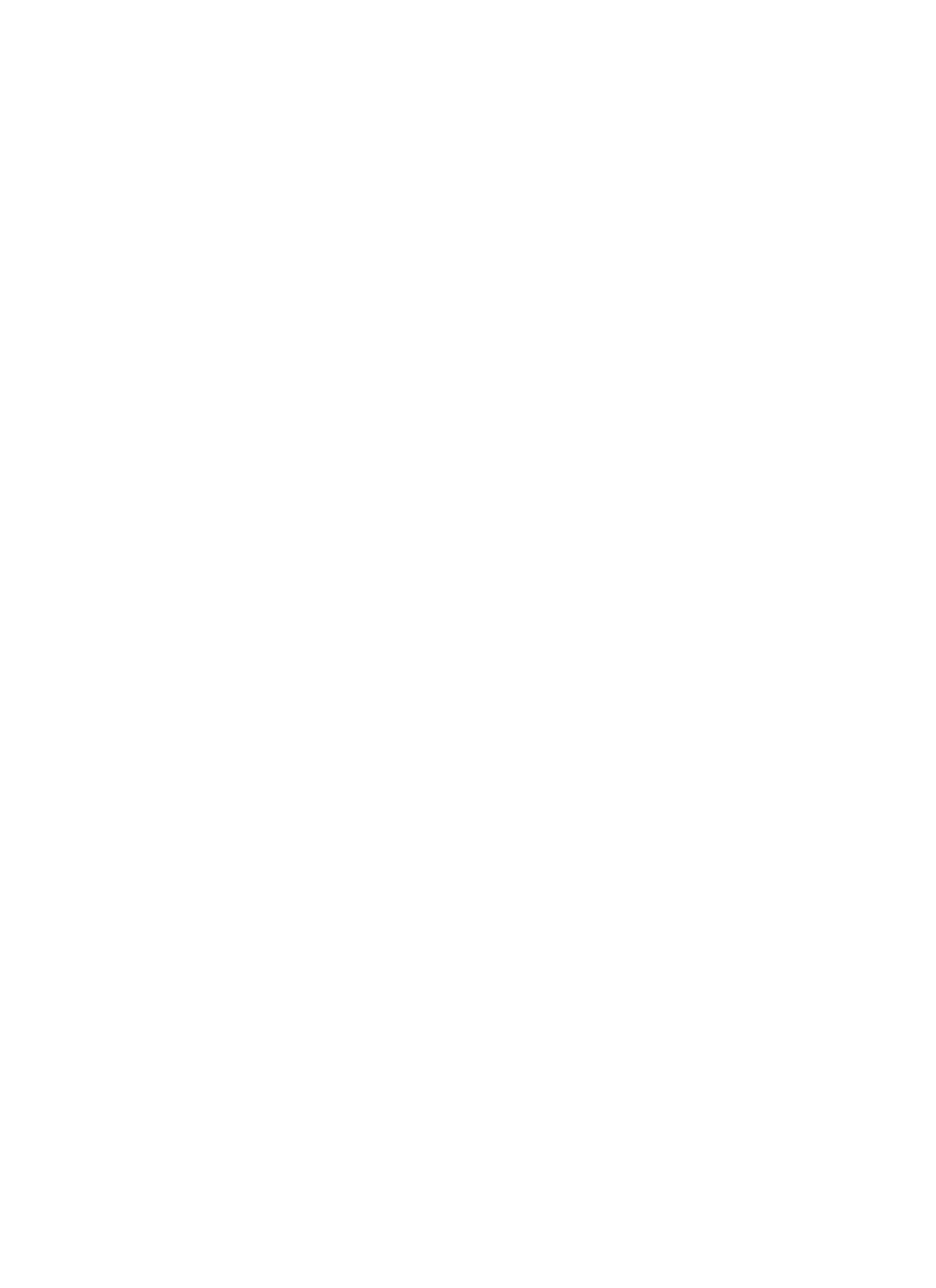Determine the bounding box coordinates for the element that should be clicked to follow this instruction: "Contact Us". The coordinates should be given as four float numbers between 0 and 1, in the format [left, top, right, bottom].

[0.075, 0.962, 0.129, 0.971]